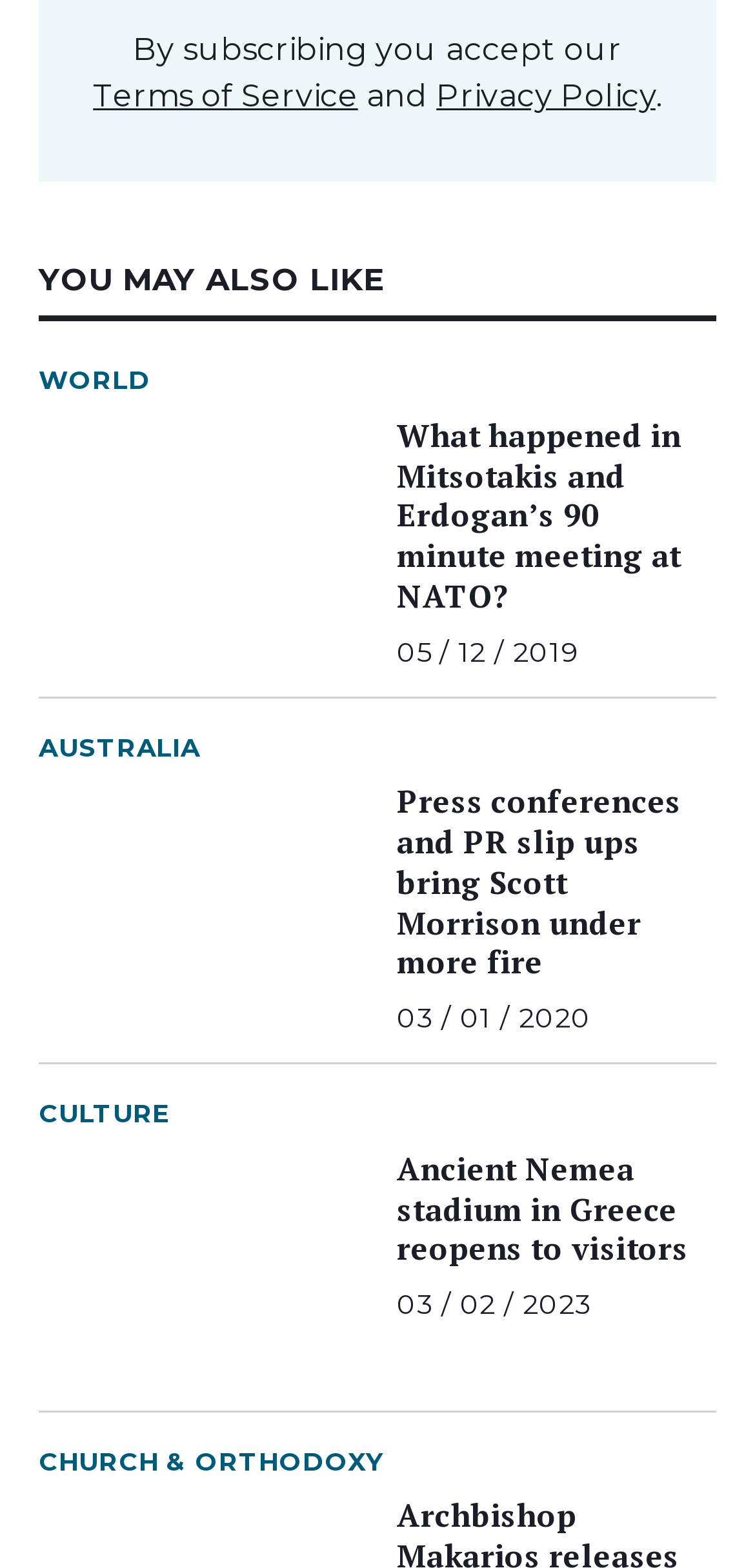Find the bounding box coordinates for the area that must be clicked to perform this action: "Visit CULTURE section".

[0.051, 0.699, 0.226, 0.723]